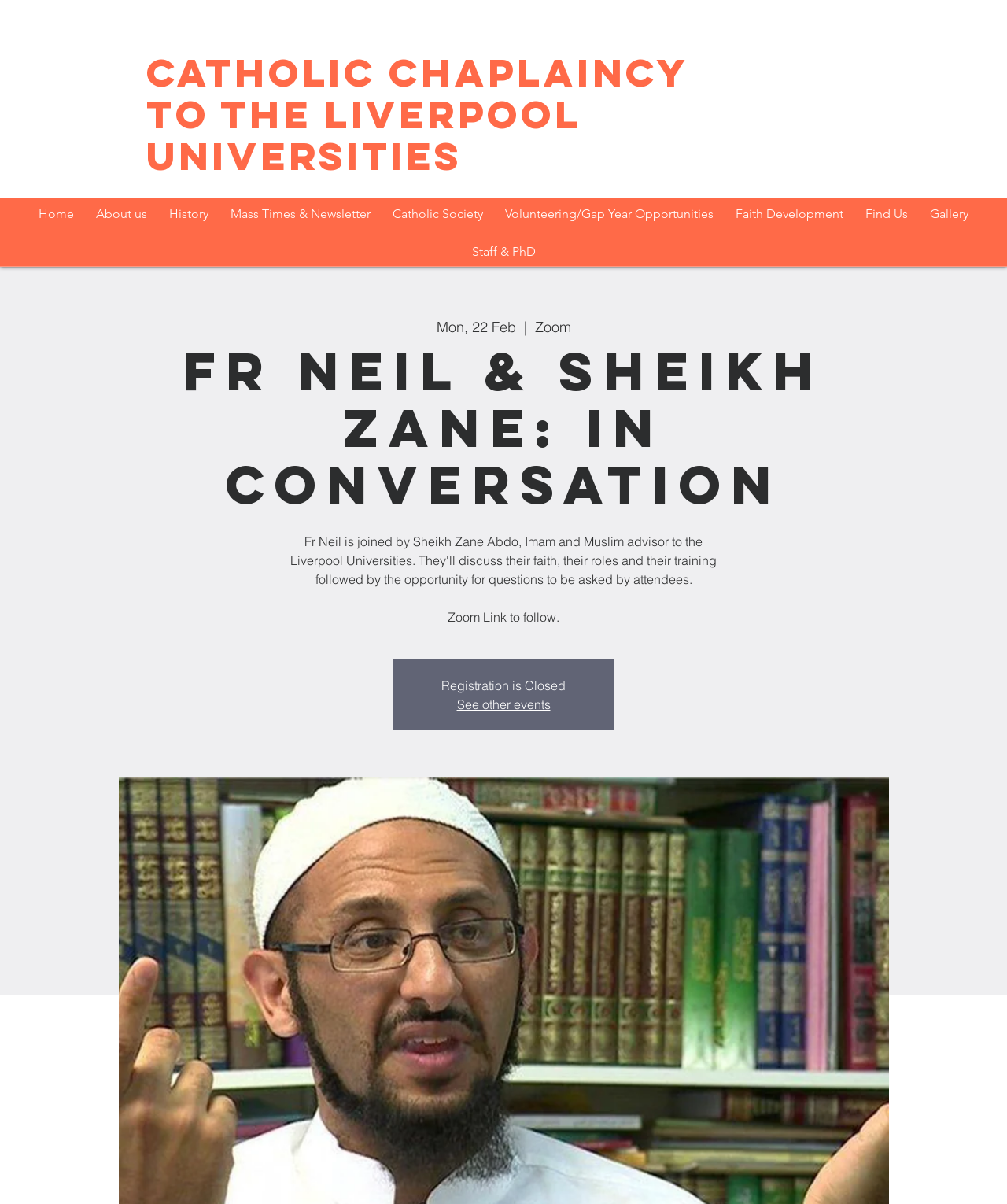How many links are in the navigation menu?
Refer to the screenshot and answer in one word or phrase.

9